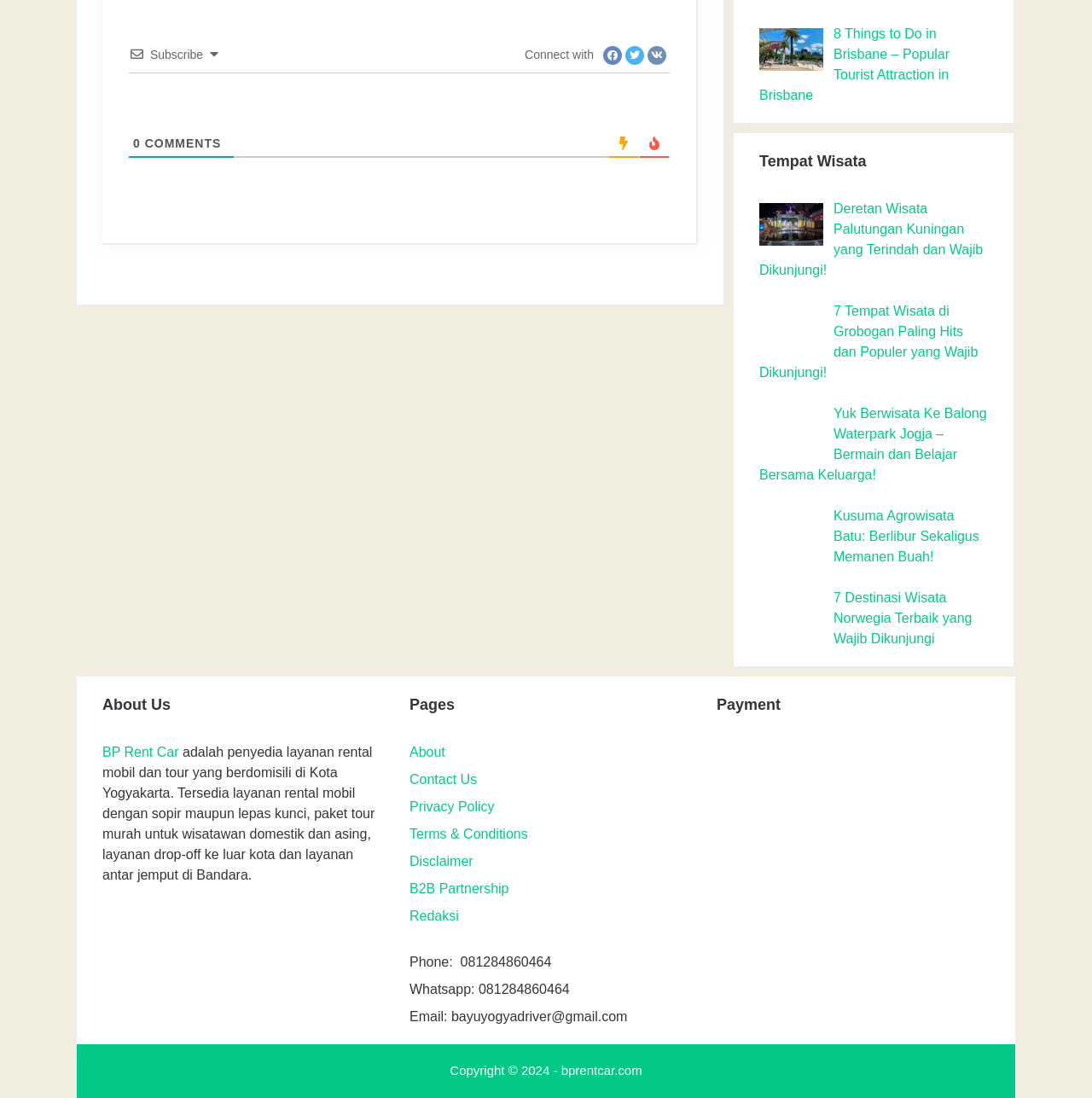Find the bounding box coordinates of the element you need to click on to perform this action: 'Subscribe to the newsletter'. The coordinates should be represented by four float values between 0 and 1, in the format [left, top, right, bottom].

[0.137, 0.043, 0.186, 0.056]